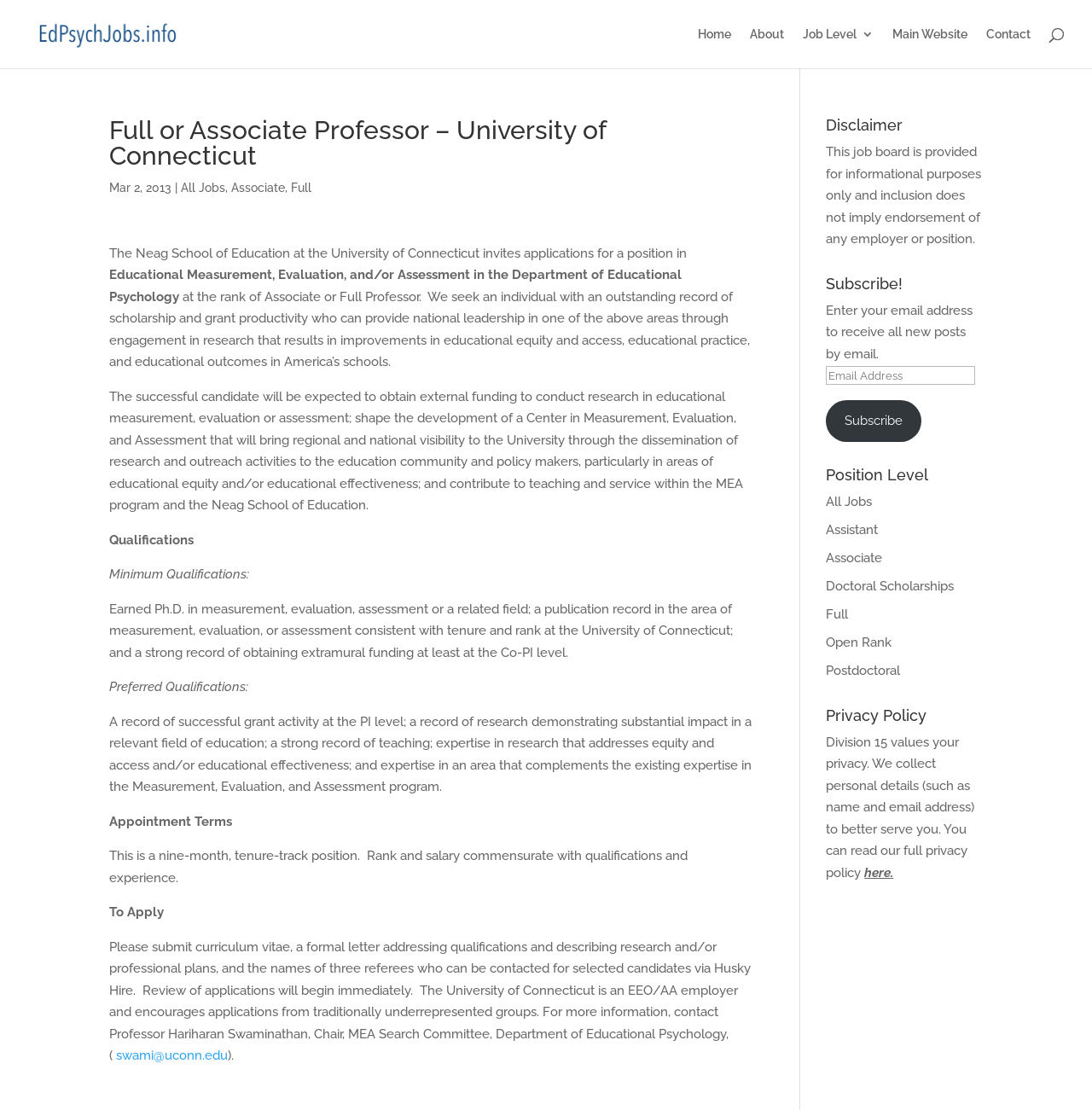Locate the bounding box for the described UI element: "Associate". Ensure the coordinates are four float numbers between 0 and 1, formatted as [left, top, right, bottom].

[0.756, 0.496, 0.808, 0.51]